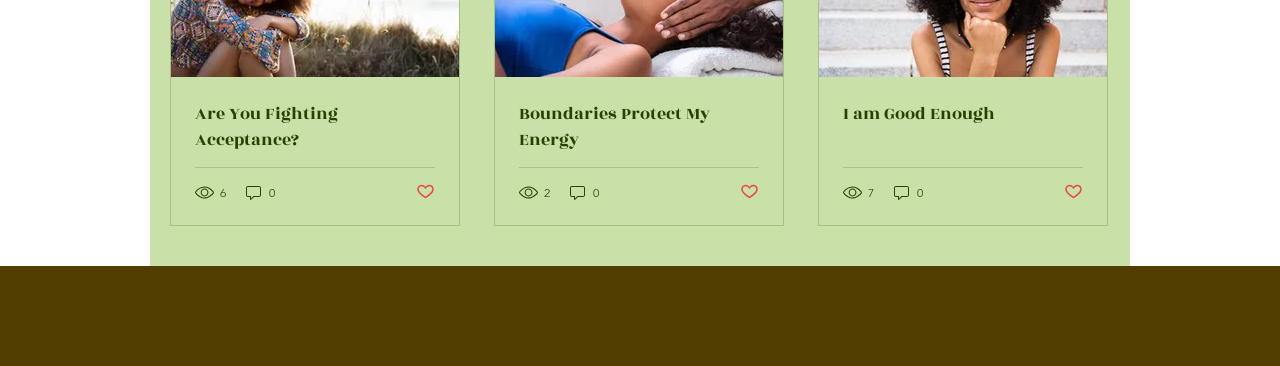Use a single word or phrase to answer the question:
How many views does the second post have?

2 views